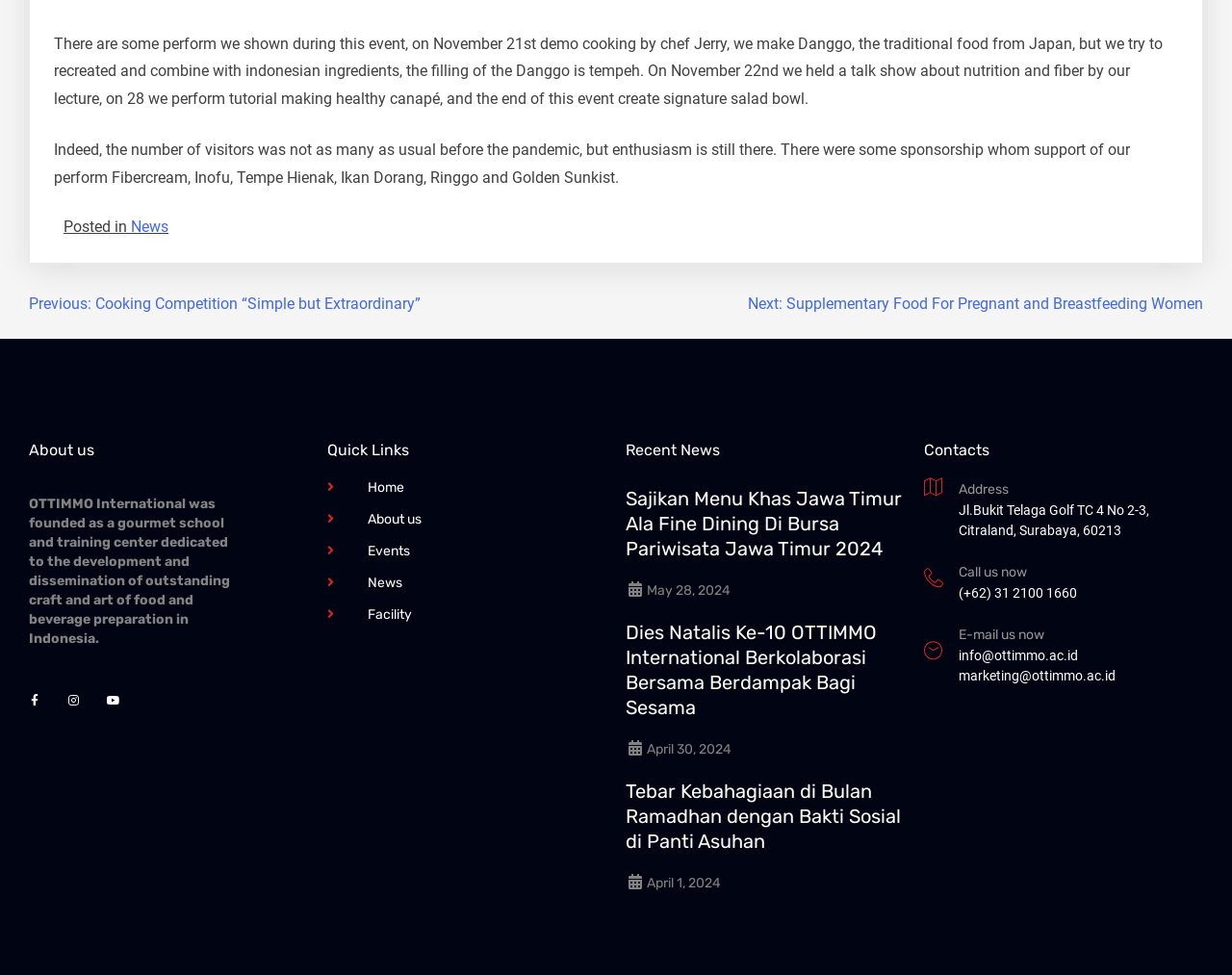For the following element description, predict the bounding box coordinates in the format (top-left x, top-left y, bottom-right x, bottom-right y). All values should be floating point numbers between 0 and 1. Description: About us

[0.266, 0.522, 0.492, 0.543]